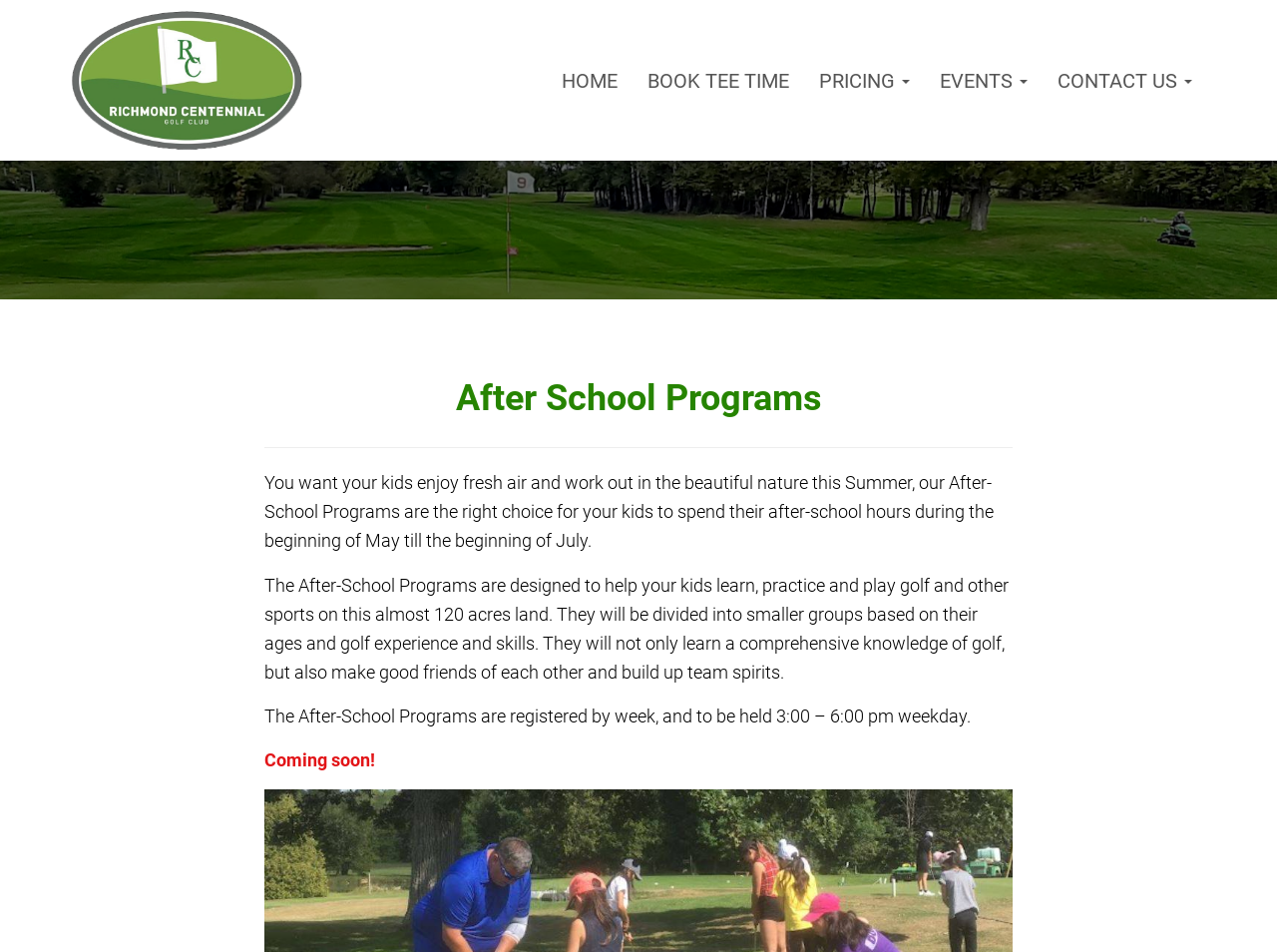What is the environment of the After-School Programs?
Based on the screenshot, answer the question with a single word or phrase.

Beautiful nature